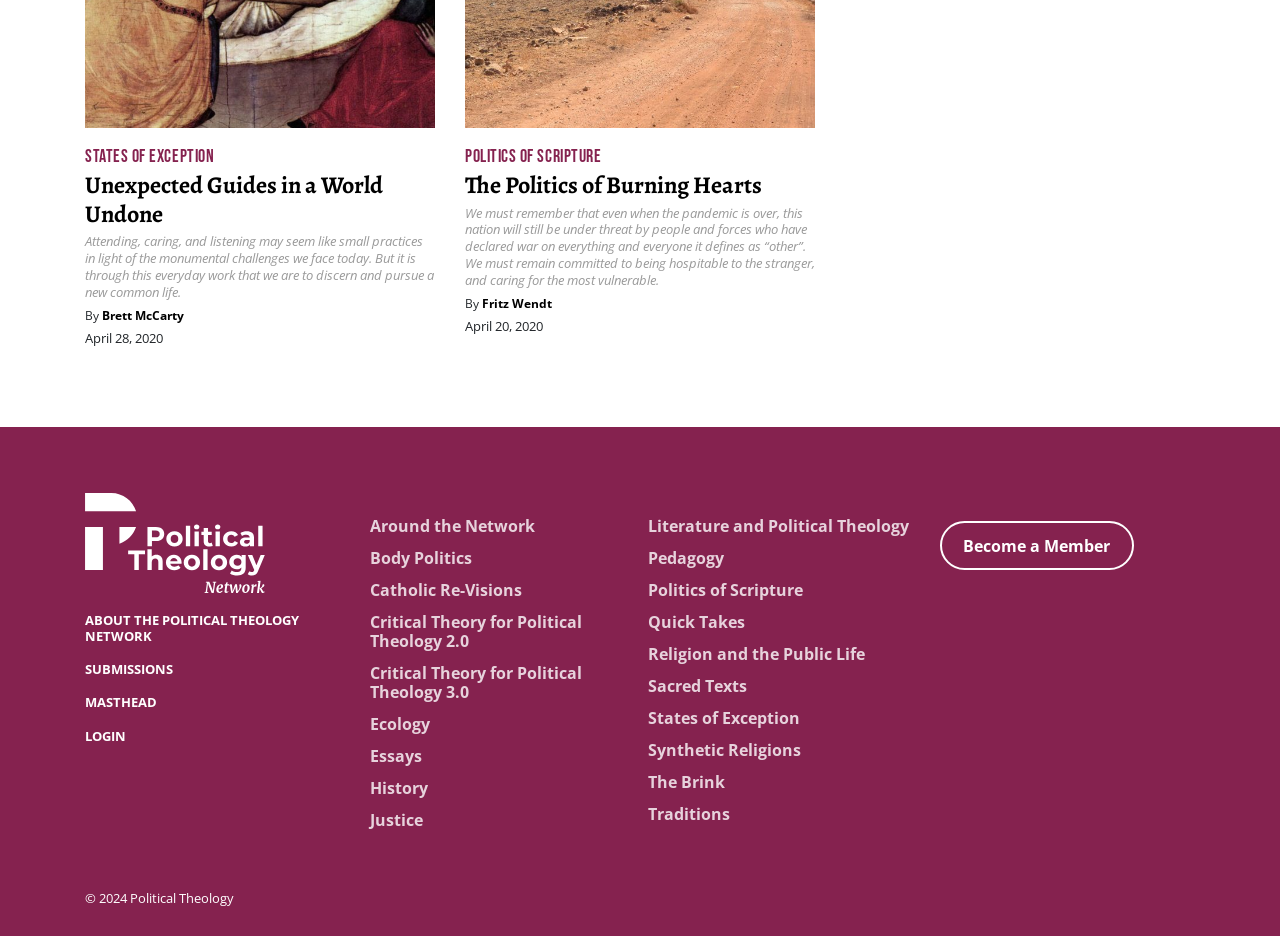Mark the bounding box of the element that matches the following description: "Traditions".

[0.506, 0.858, 0.57, 0.881]